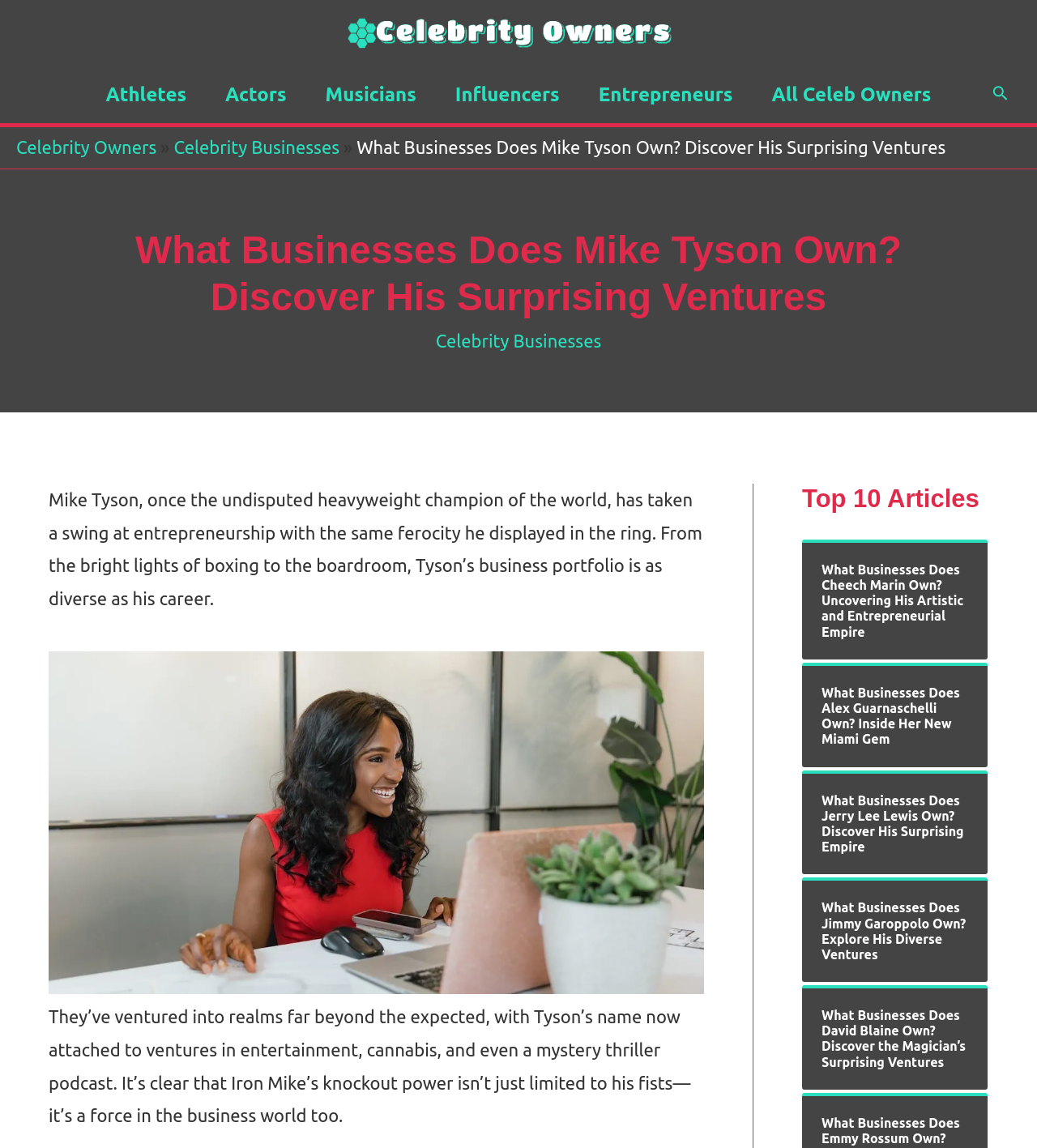What is Mike Tyson's profession?
Using the image as a reference, deliver a detailed and thorough answer to the question.

Based on the webpage content, Mike Tyson is introduced as the 'undisputed heavyweight champion of the world', indicating that his profession is a boxer.